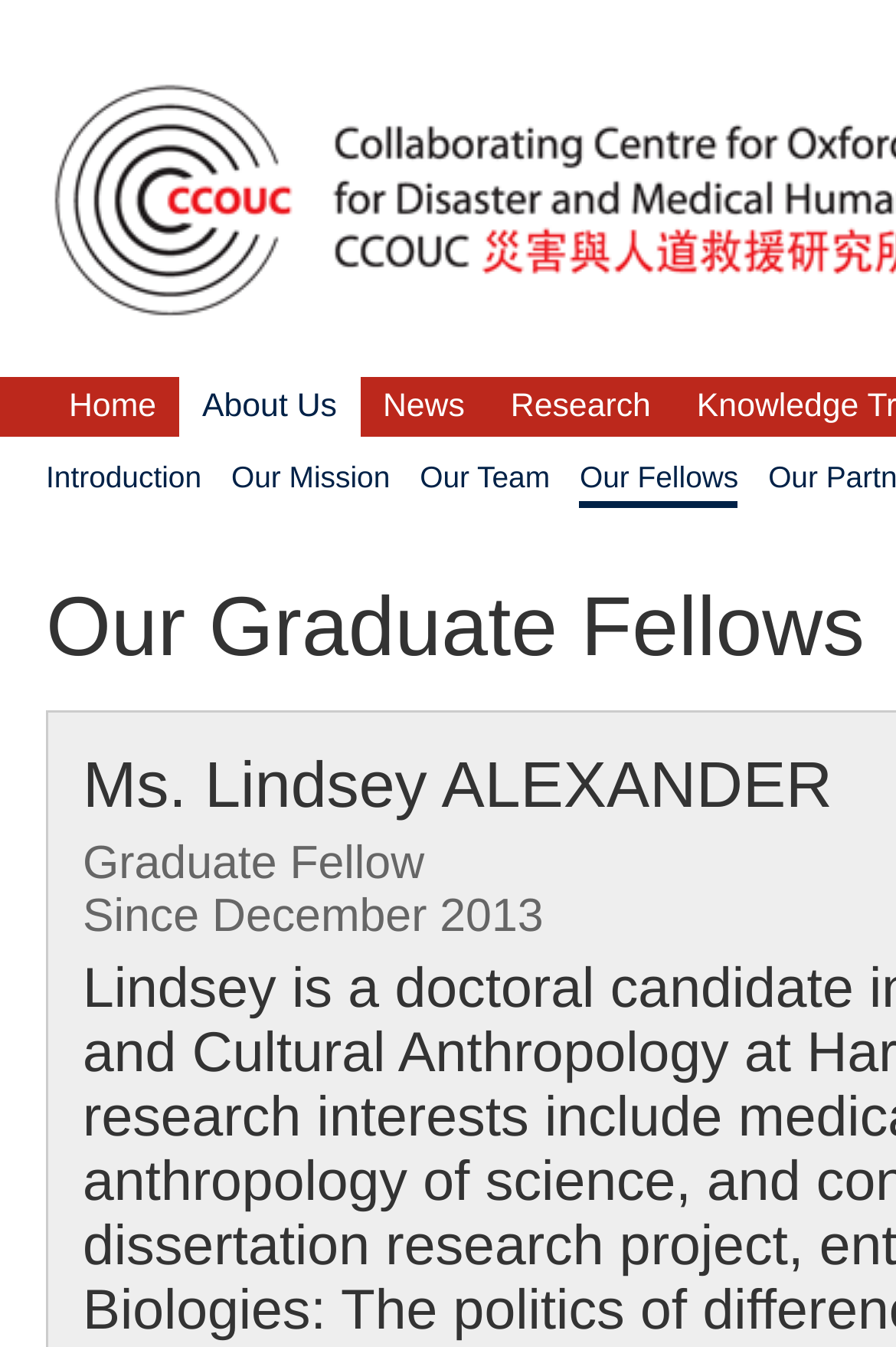How many links are there in the second row of the navigation menu?
Relying on the image, give a concise answer in one word or a brief phrase.

4